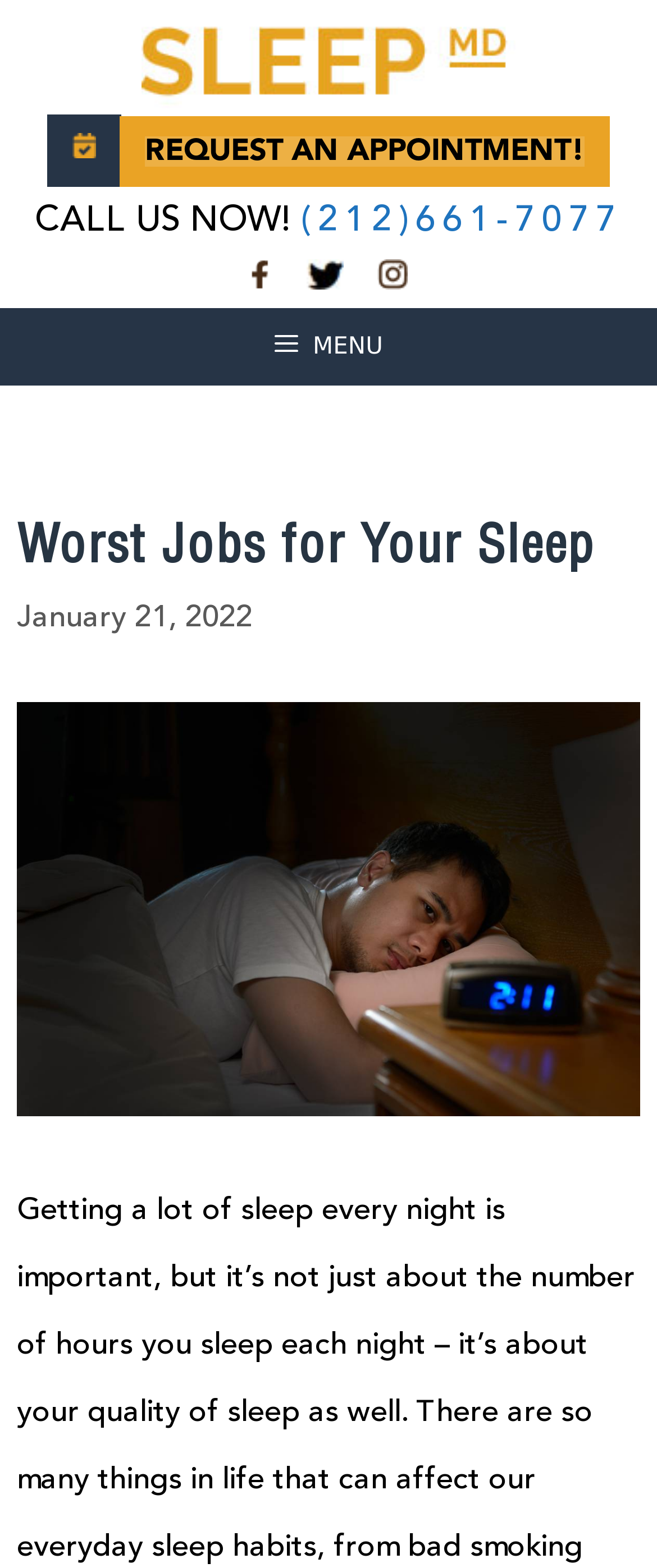What is the topic of the article?
Based on the image, provide your answer in one word or phrase.

Worst Jobs for Your Sleep